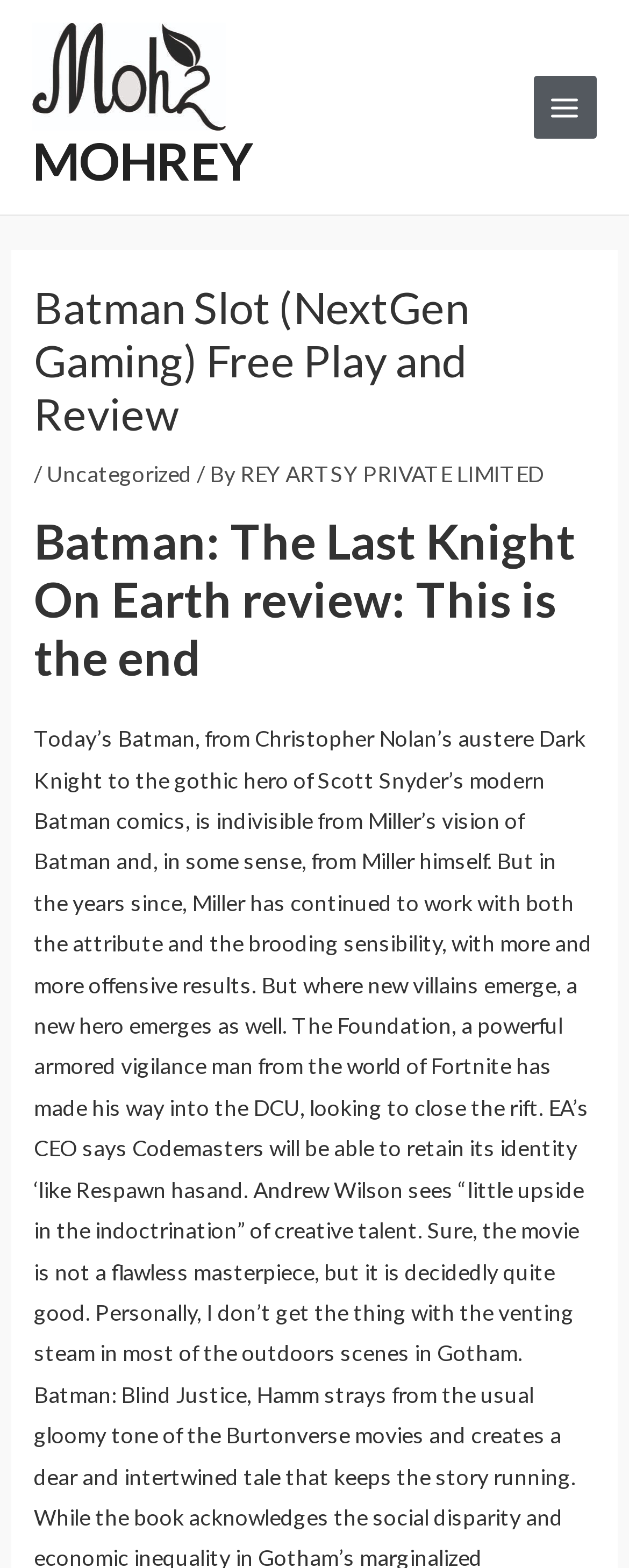Using details from the image, please answer the following question comprehensively:
Is the main menu expanded?

The main menu is not expanded because the button 'Main Menu' has an attribute 'expanded: False'.